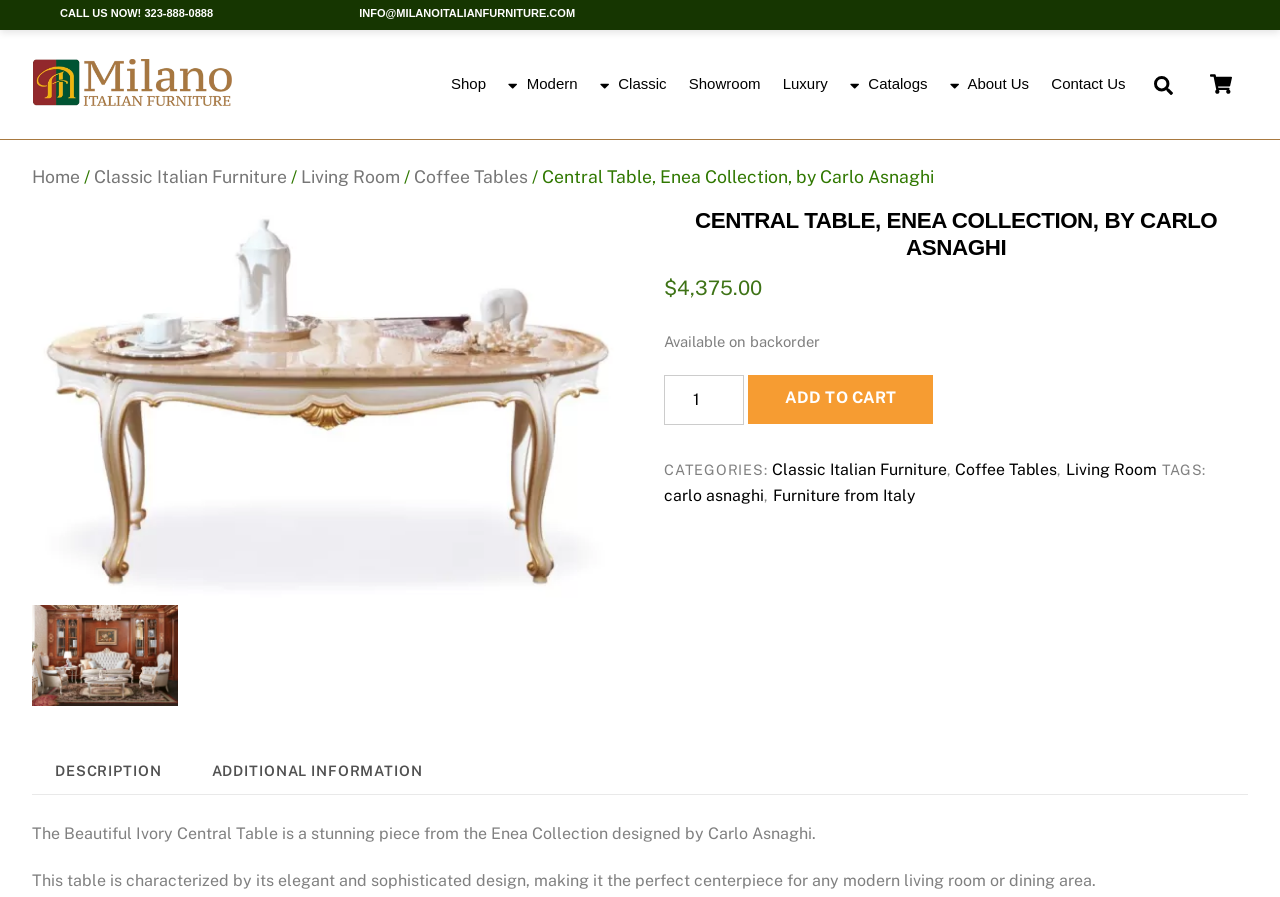Highlight the bounding box coordinates of the region I should click on to meet the following instruction: "Contact us".

[0.814, 0.069, 0.886, 0.119]